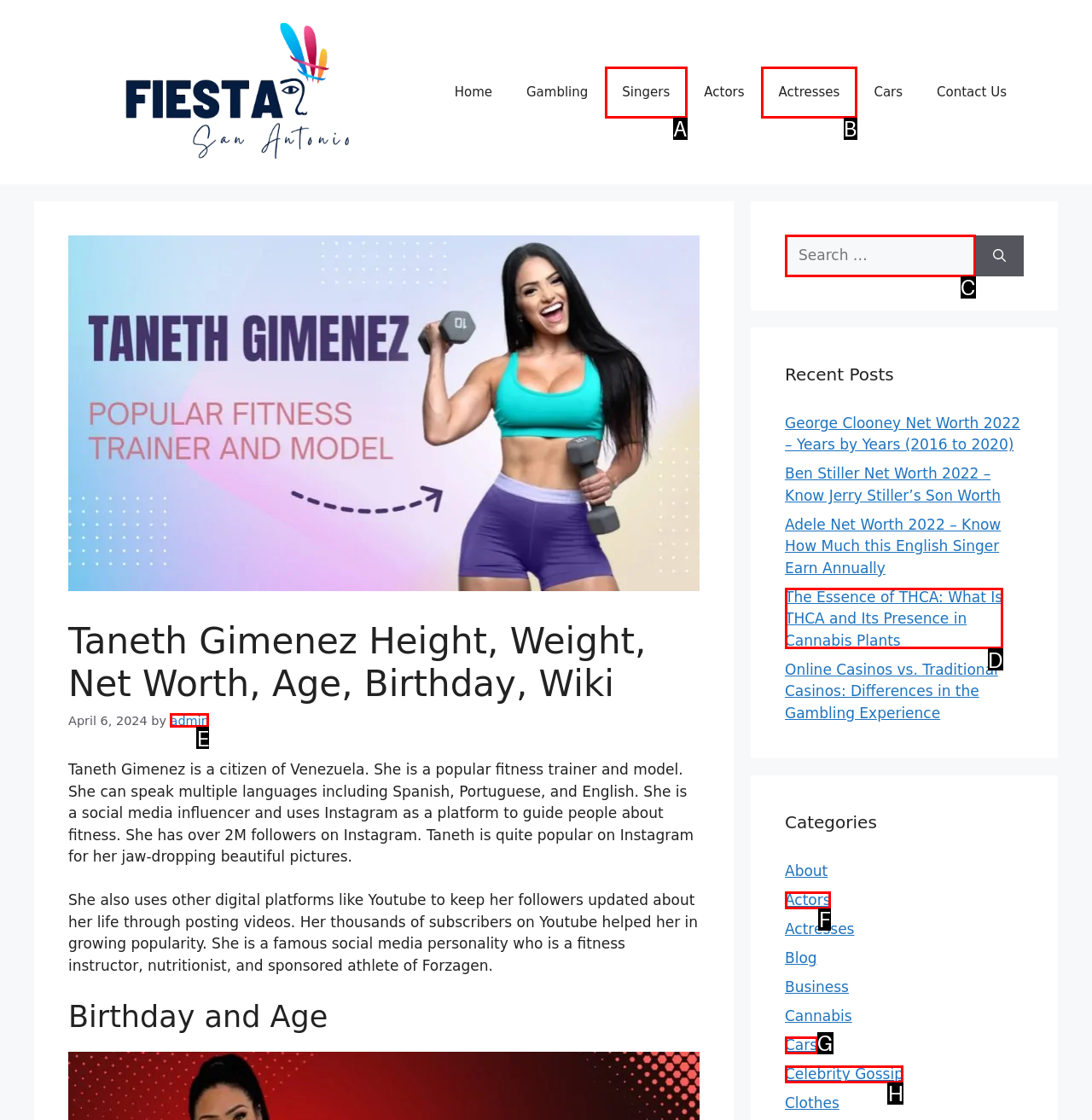Tell me which option I should click to complete the following task: Search for a keyword
Answer with the option's letter from the given choices directly.

C